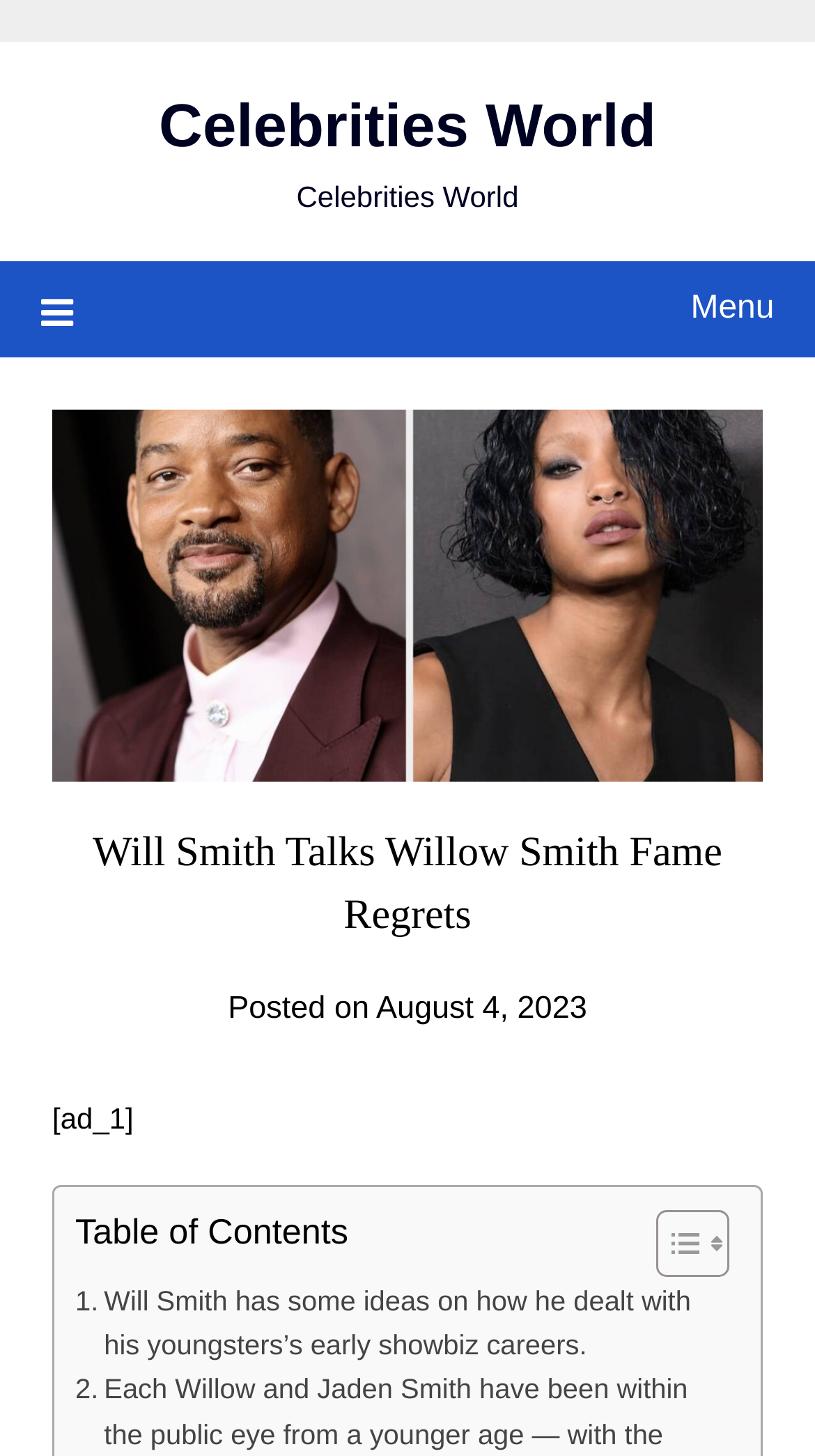Give a detailed account of the webpage's layout and content.

The webpage is about Will Smith sharing his experiences and ideas on how he handled his children's early careers in showbiz. At the top left of the page, there is a link to "Celebrities World". Next to it, on the top right, is a menu icon with the text "\uf0c9 Menu" that can be expanded.

Below the menu icon, there is a header section that spans almost the entire width of the page. Within this section, the main title "Will Smith Talks Willow Smith Fame Regrets" is prominently displayed. Below the title, there is a text indicating the post date, "Posted on August 4, 2023".

Further down, there is a section with a table of contents. This section is divided into two columns, with the text "Table of Contents" on the left and a toggle button on the right. The toggle button has two small icons next to it. Below this section, there is a link to the main article, which summarizes the content as "Will Smith has some ideas on how he dealt with his youngsters’s early showbiz careers."

There are two advertisements on the page, one indicated by "[ad_1]" and another that is not explicitly labeled. The page has a total of five links, including the menu icon, the "Celebrities World" link, the toggle button, and the two links to the article and the table of contents. There are also four images on the page, two of which are small icons next to the toggle button, and the other two are likely advertisements.